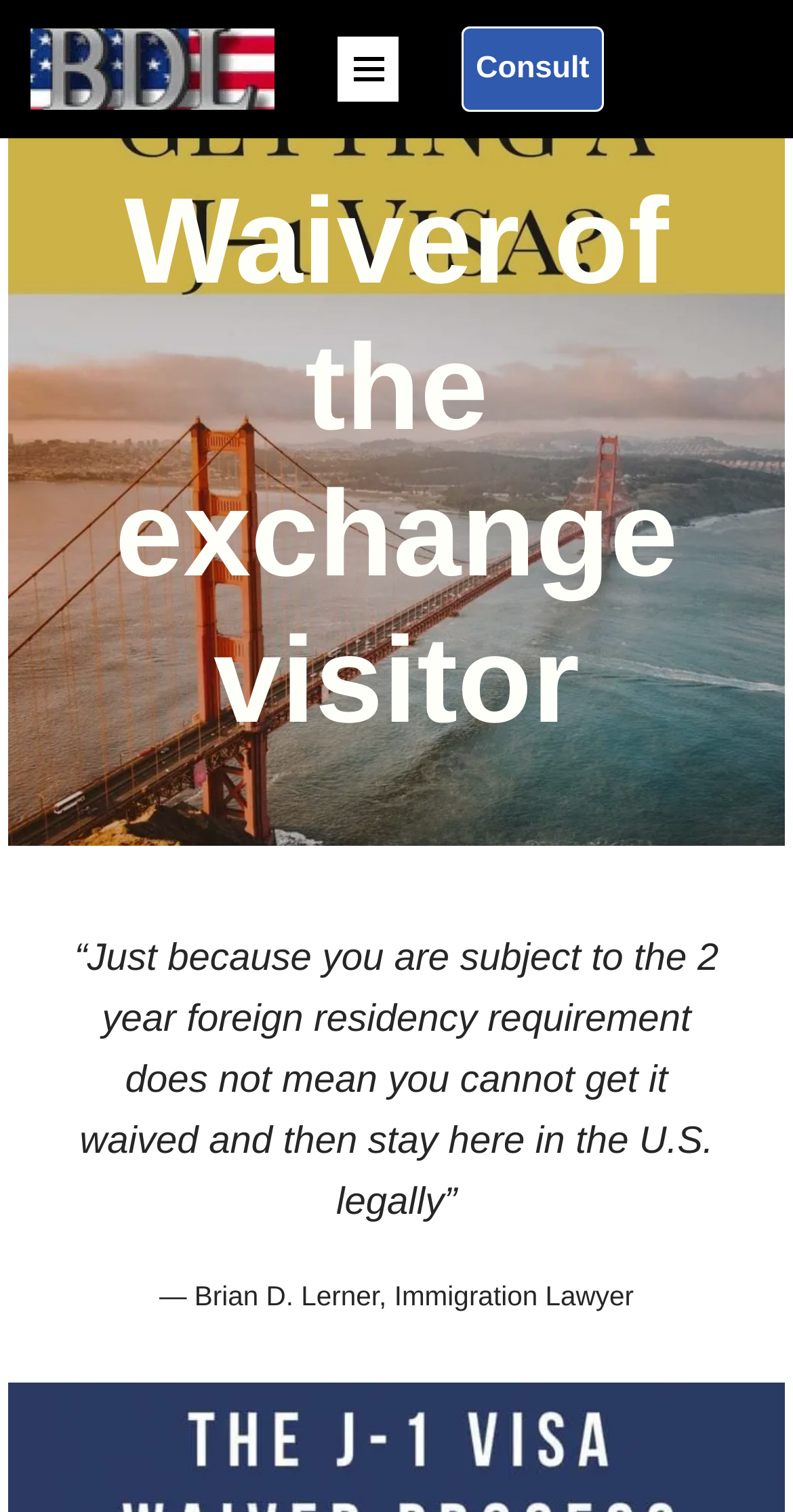Can you determine the main header of this webpage?

Waiver of the exchange visitor